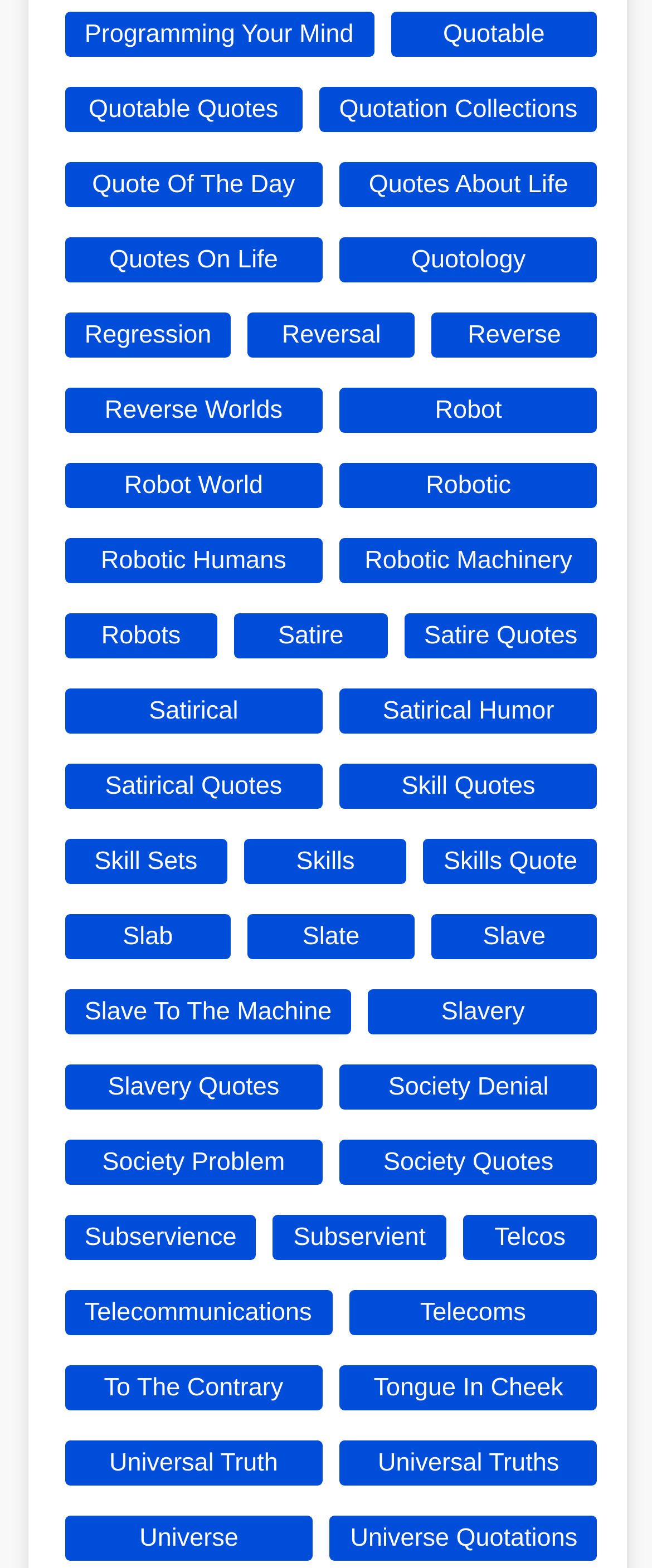Pinpoint the bounding box coordinates of the element to be clicked to execute the instruction: "Read Quotes About Life".

[0.521, 0.103, 0.916, 0.132]